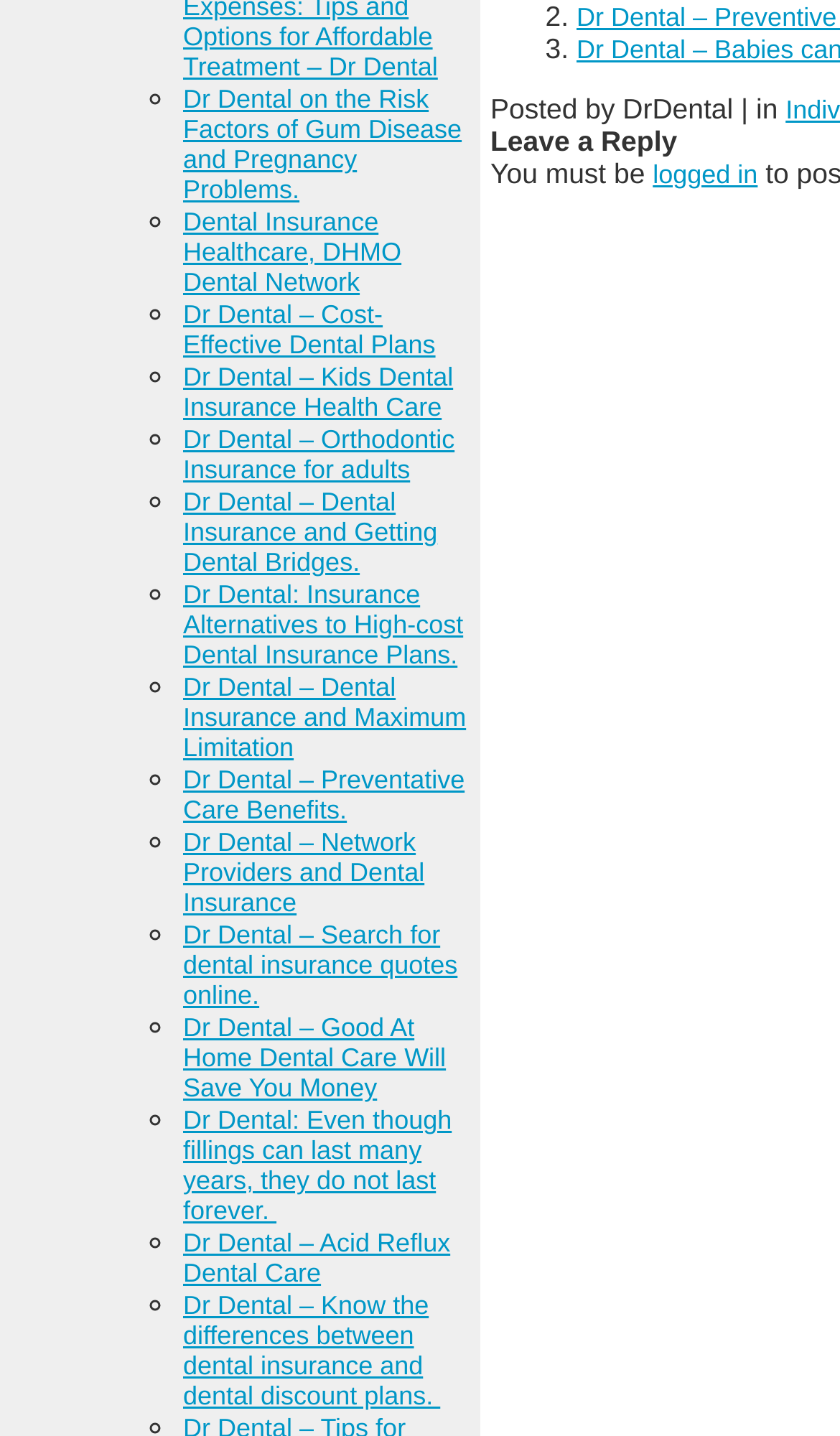Please identify the bounding box coordinates of the element that needs to be clicked to perform the following instruction: "Click on 'Dr Dental on the Risk Factors of Gum Disease and Pregnancy Problems'".

[0.218, 0.058, 0.55, 0.142]